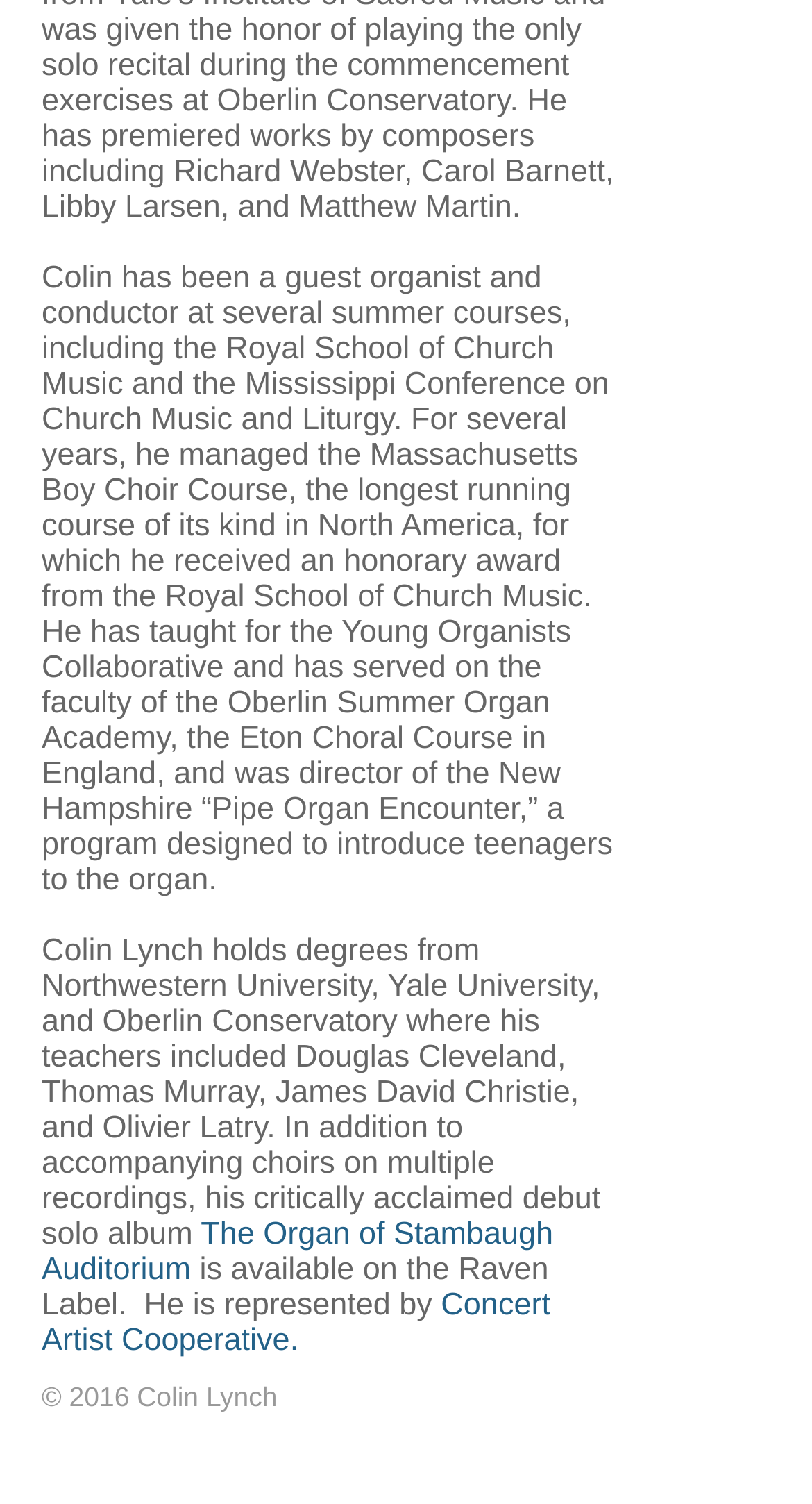Determine the bounding box coordinates of the UI element described below. Use the format (top-left x, top-left y, bottom-right x, bottom-right y) with floating point numbers between 0 and 1: Concert Artist Cooperative.

[0.051, 0.855, 0.678, 0.902]